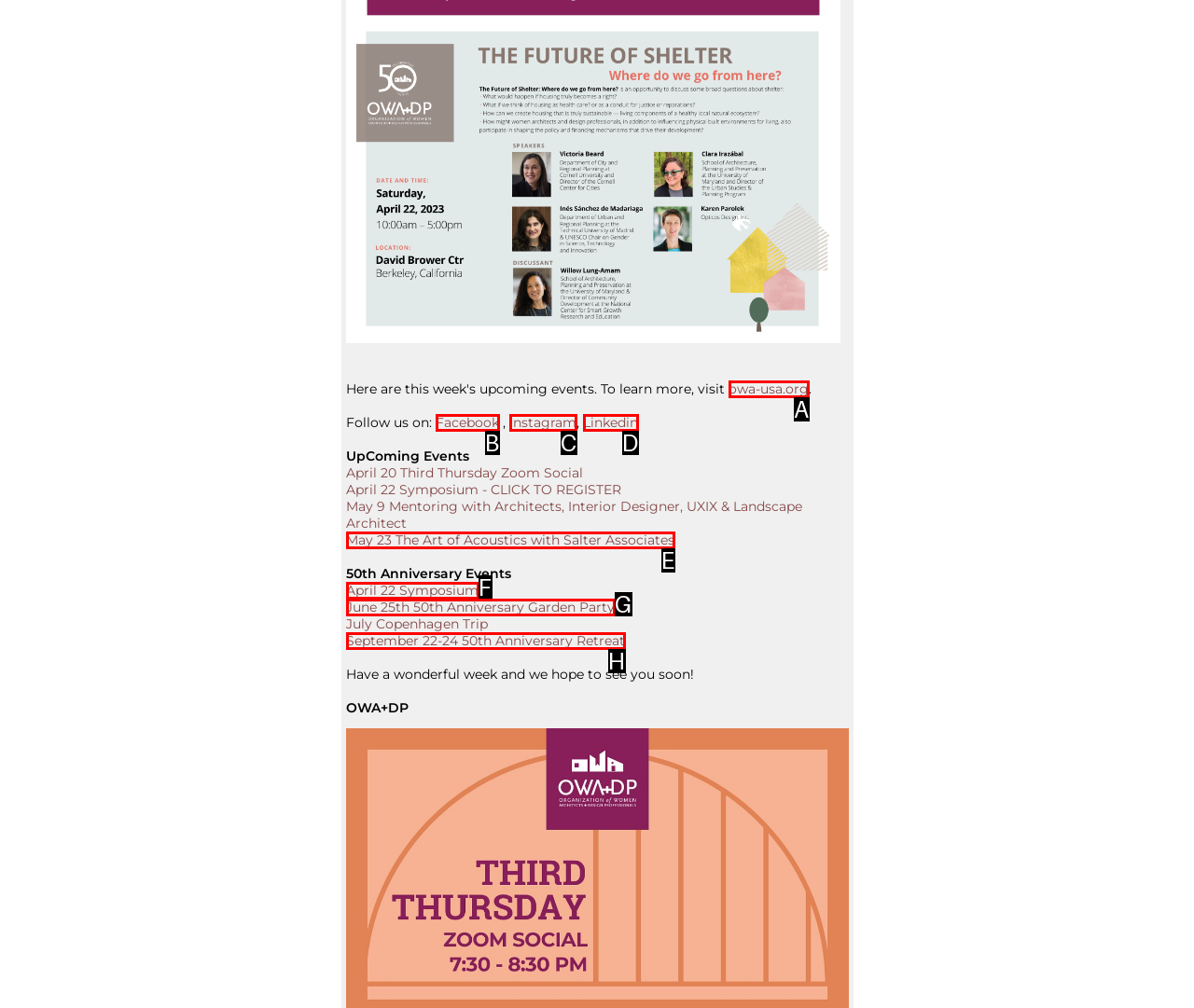Identify the letter of the option that best matches the following description: September 22-24 50th Anniversary Retreat. Respond with the letter directly.

H